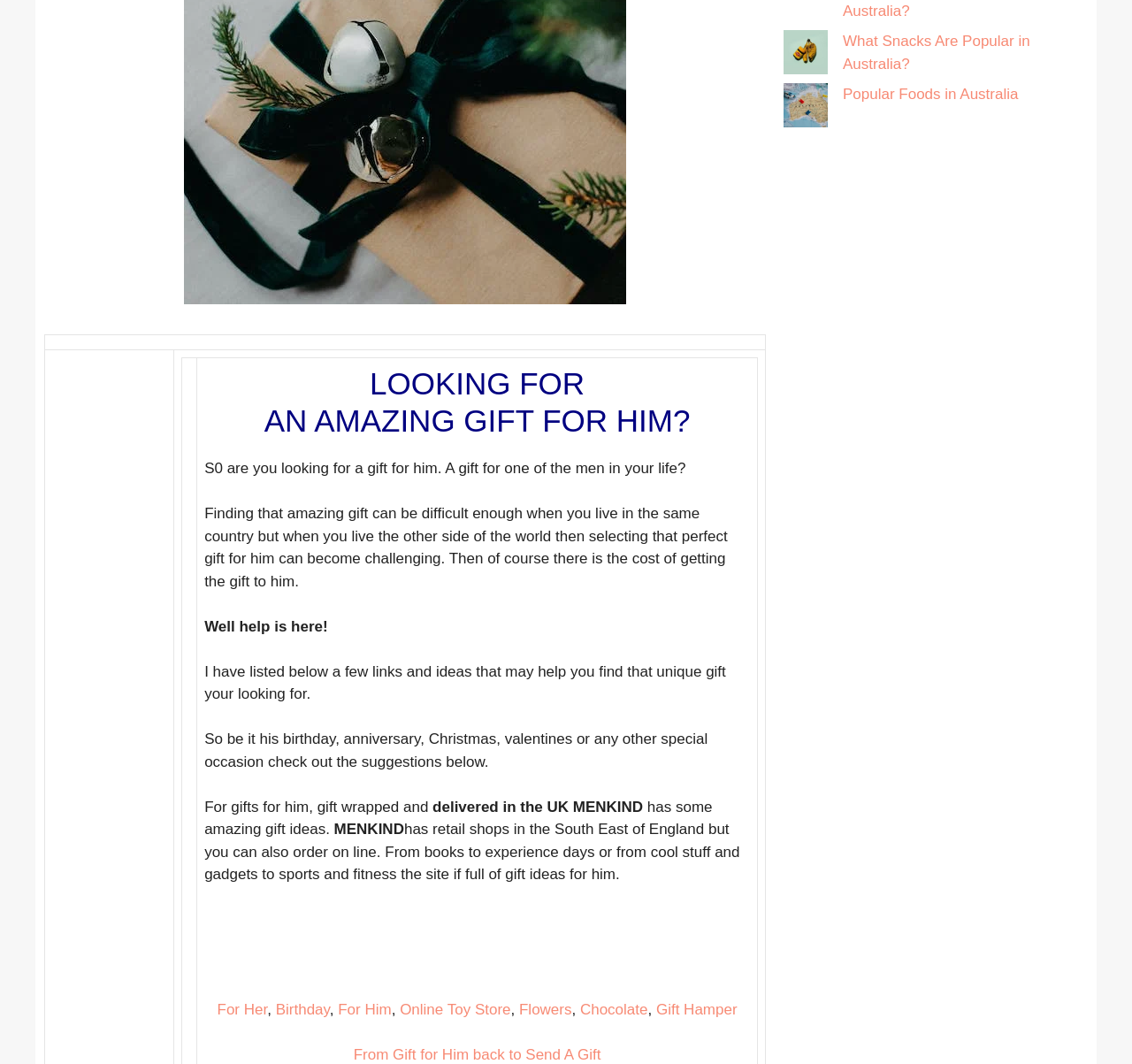Identify the bounding box for the element characterized by the following description: "Chocolate".

[0.512, 0.941, 0.572, 0.957]